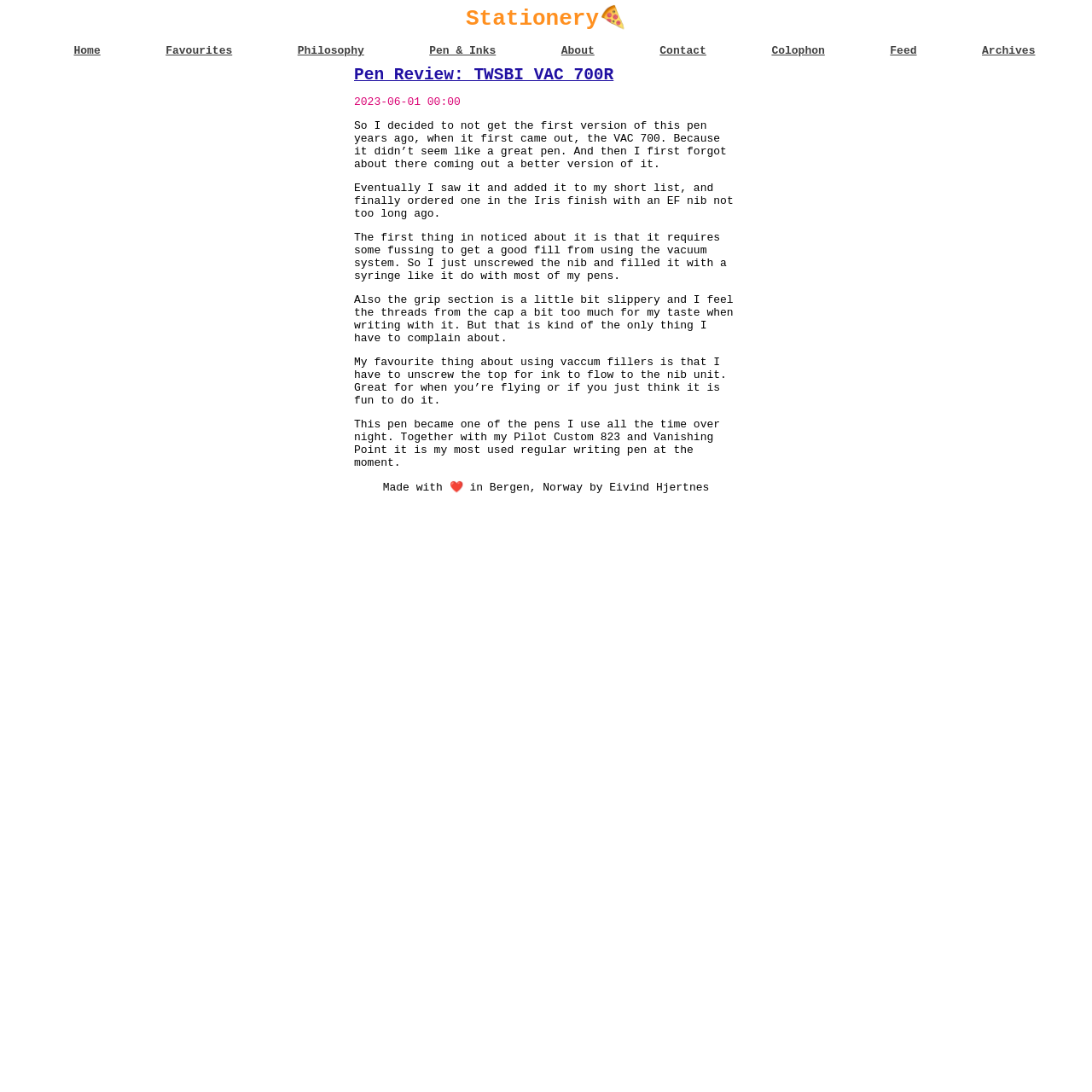Ascertain the bounding box coordinates for the UI element detailed here: "Stationery🍕". The coordinates should be provided as [left, top, right, bottom] with each value being a float between 0 and 1.

[0.0, 0.0, 1.0, 0.031]